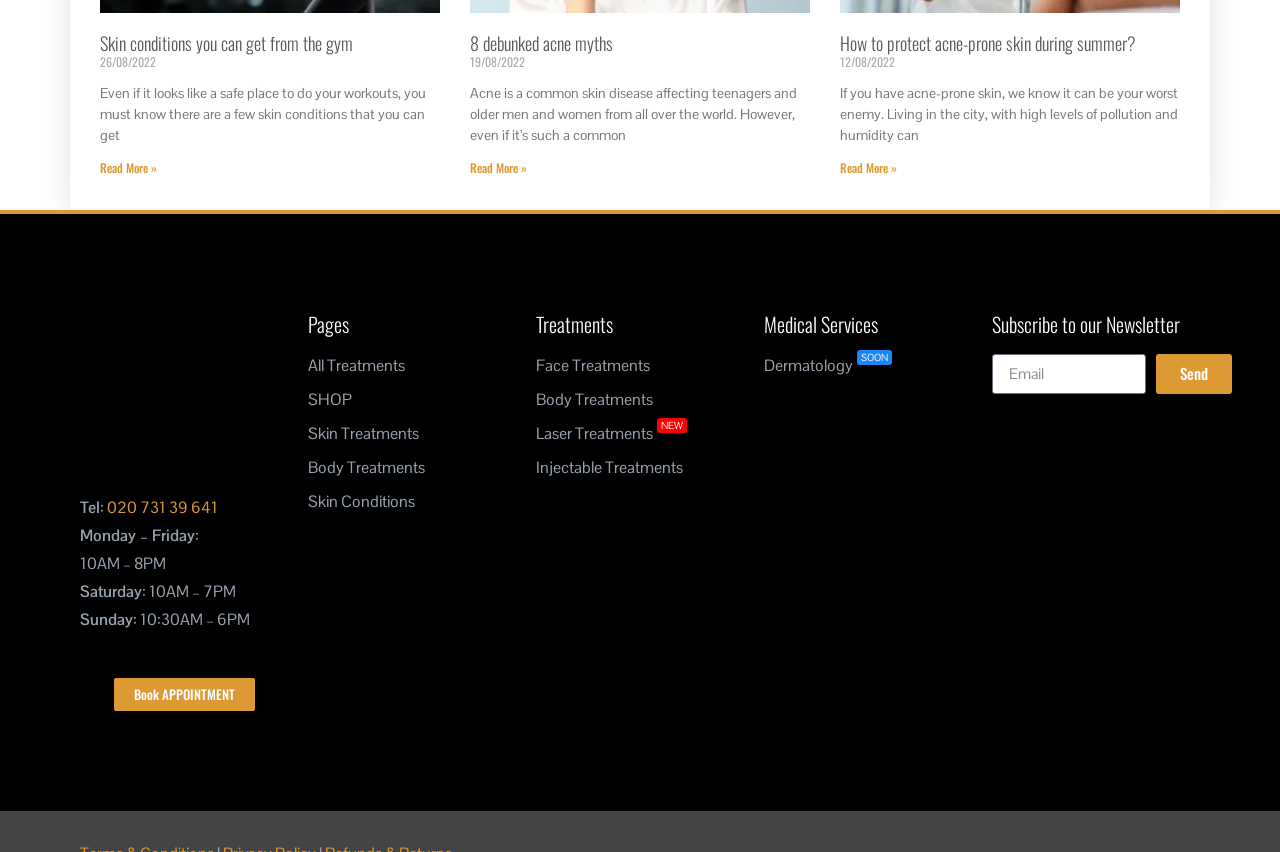Provide a short, one-word or phrase answer to the question below:
What is the topic of the first article?

Skin conditions from the gym